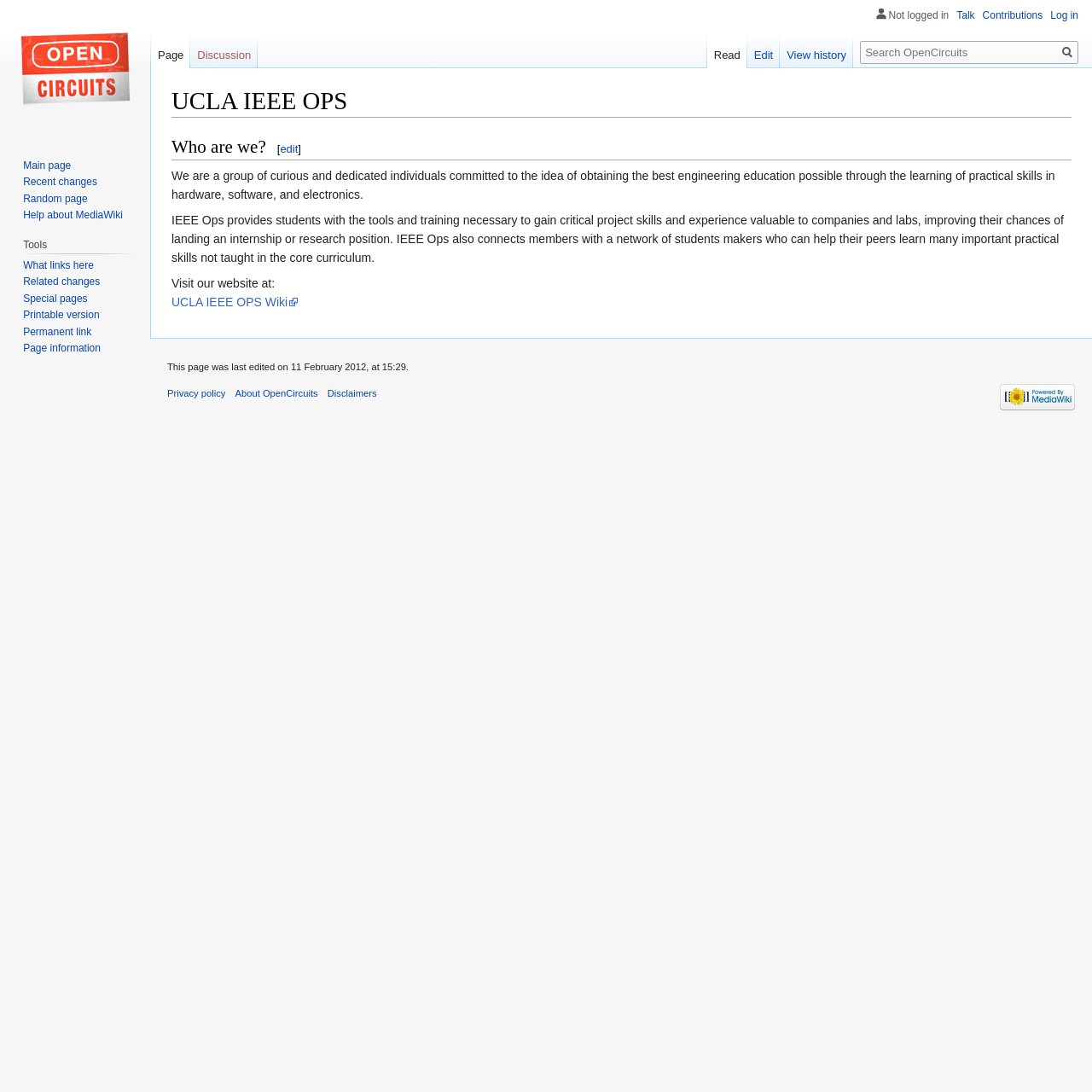What is the name of the group?
Answer the question based on the image using a single word or a brief phrase.

UCLA IEEE OPS